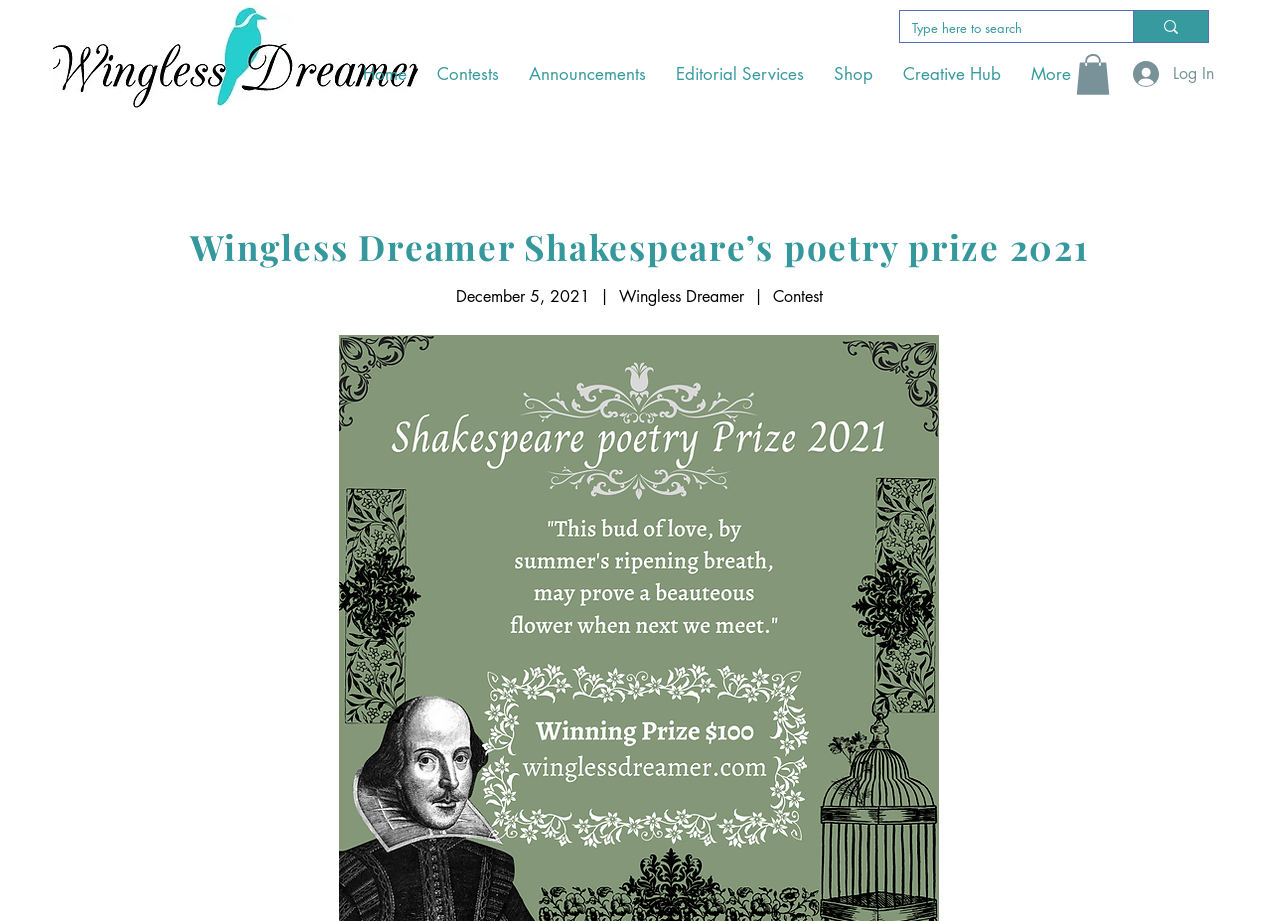Locate the bounding box coordinates of the area that needs to be clicked to fulfill the following instruction: "Log In". The coordinates should be in the format of four float numbers between 0 and 1, namely [left, top, right, bottom].

[0.874, 0.06, 0.959, 0.101]